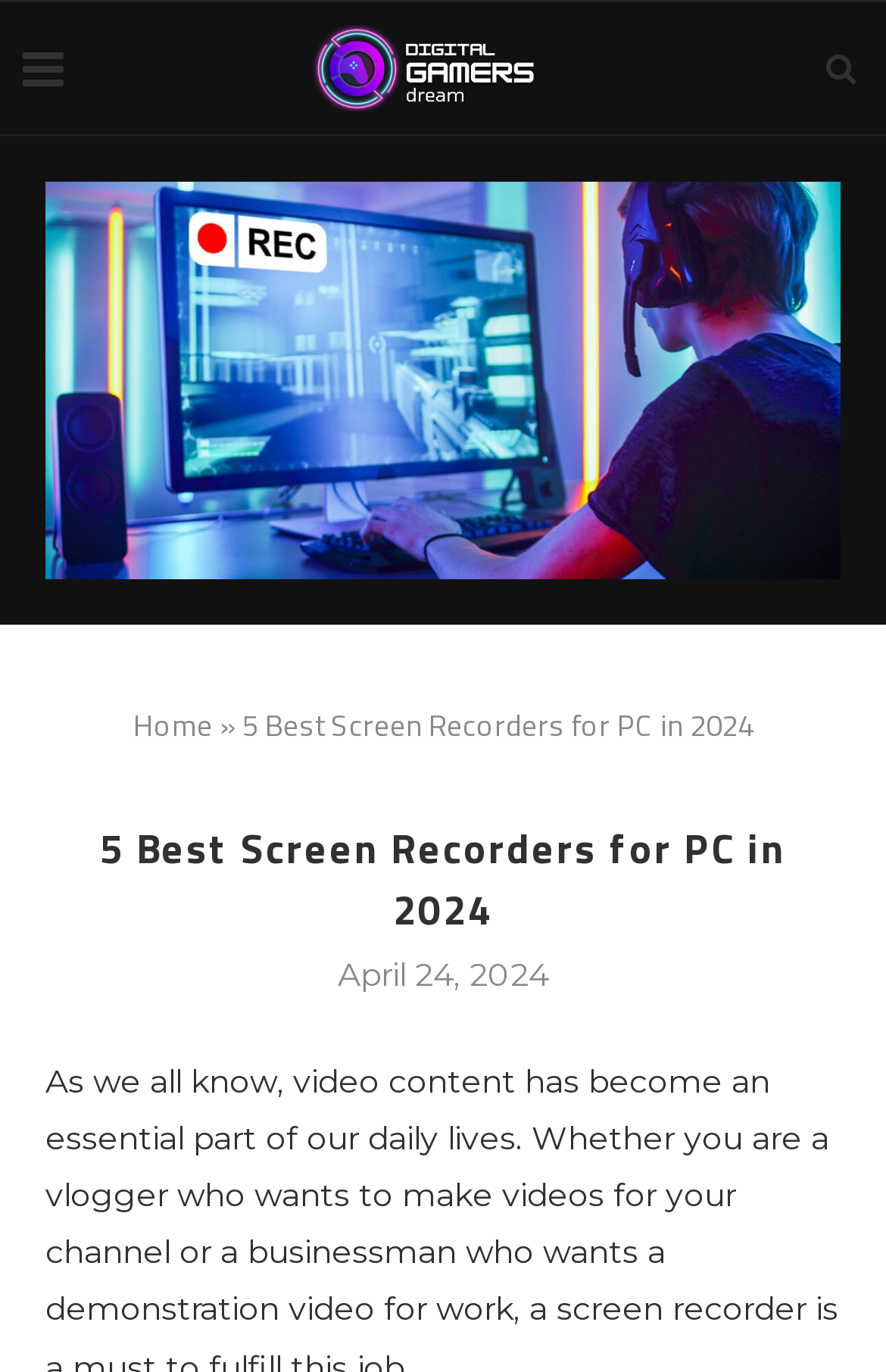Show the bounding box coordinates for the HTML element as described: "alt="Digital Gamers Dream"".

[0.335, 0.002, 0.621, 0.098]